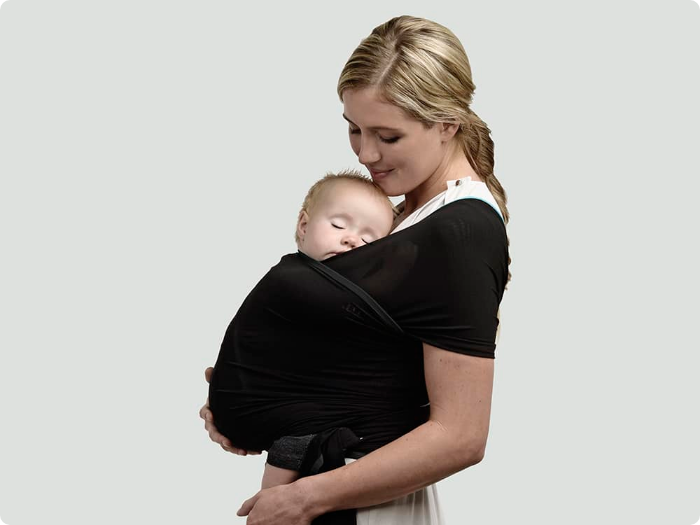Analyze the image and provide a detailed answer to the question: What is the color of the fabric of the woven wrap?

The caption describes the wrap as being made of a 'flexible black fabric', which provides the answer to the question.